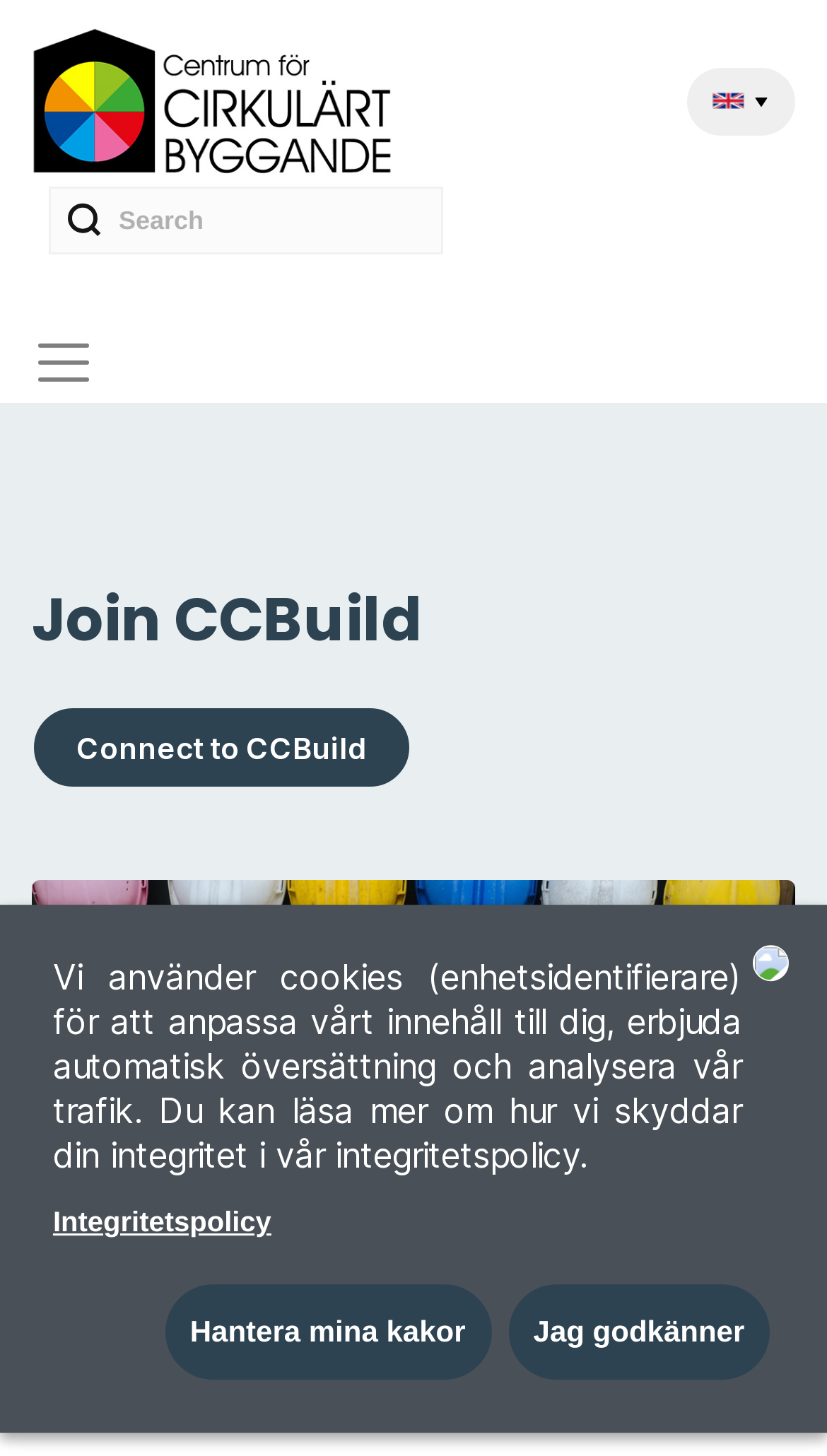Create a detailed narrative of the webpage’s visual and textual elements.

The webpage is about CCBuild, with a prominent logo at the top left corner. Below the logo, there is a description list on the right side. The page has a search bar at the top center, accompanied by a search icon. 

On the left side, there is a button, followed by a heading "Join CCBuild" in a larger font. Below this heading, there is a link to "Connect to CCBuild". 

The main content of the page is an image that takes up most of the page's width, spanning from the top to the bottom. Above this image, there is a heading "Welcome to join CCBuild!" in a large font.

At the bottom of the page, there is a paragraph of text describing the use of cookies, with a link to the "Integritetspolicy" (Privacy Policy) on the left side. To the right of this text, there is an image. Below this text, there are two buttons, "Hantera mina kakor" (Manage my cookies) and "Jag godkänner" (I accept).